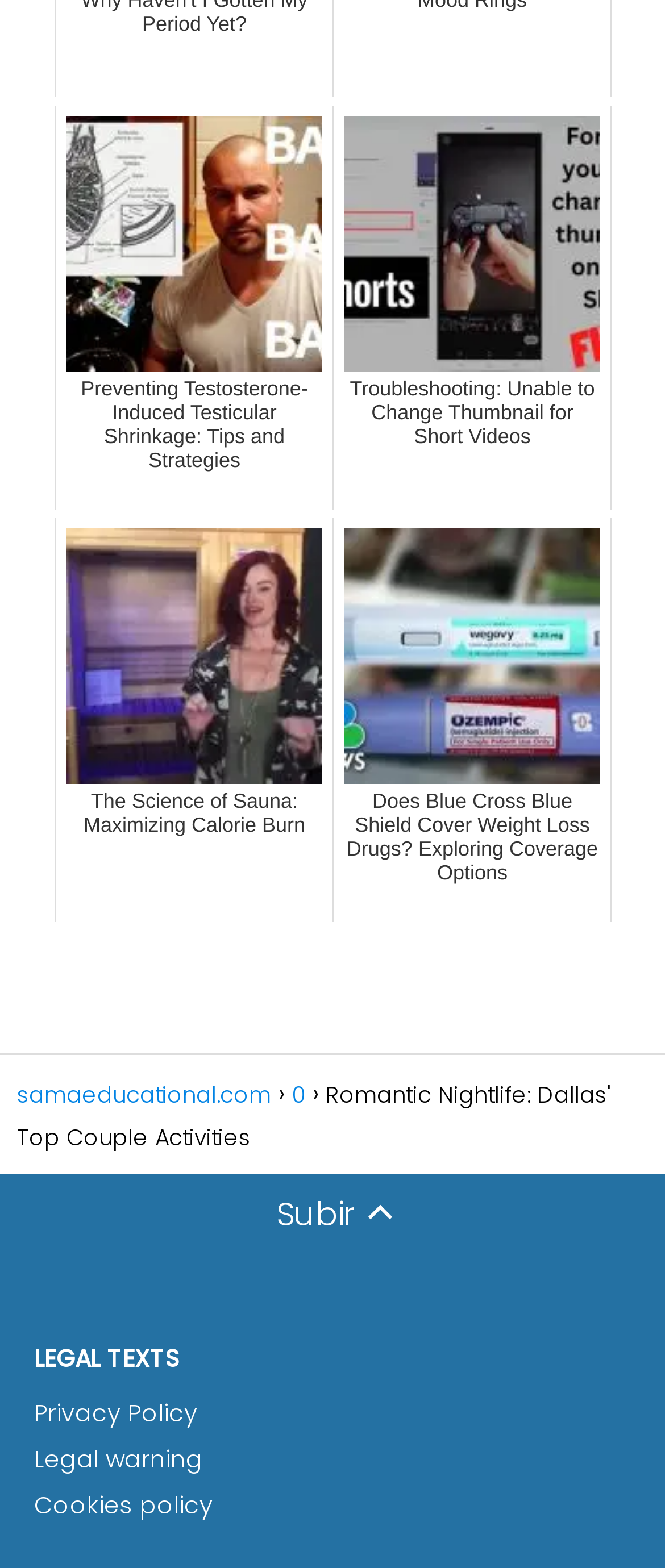Can you specify the bounding box coordinates of the area that needs to be clicked to fulfill the following instruction: "Learn about the science of sauna"?

[0.082, 0.331, 0.503, 0.588]